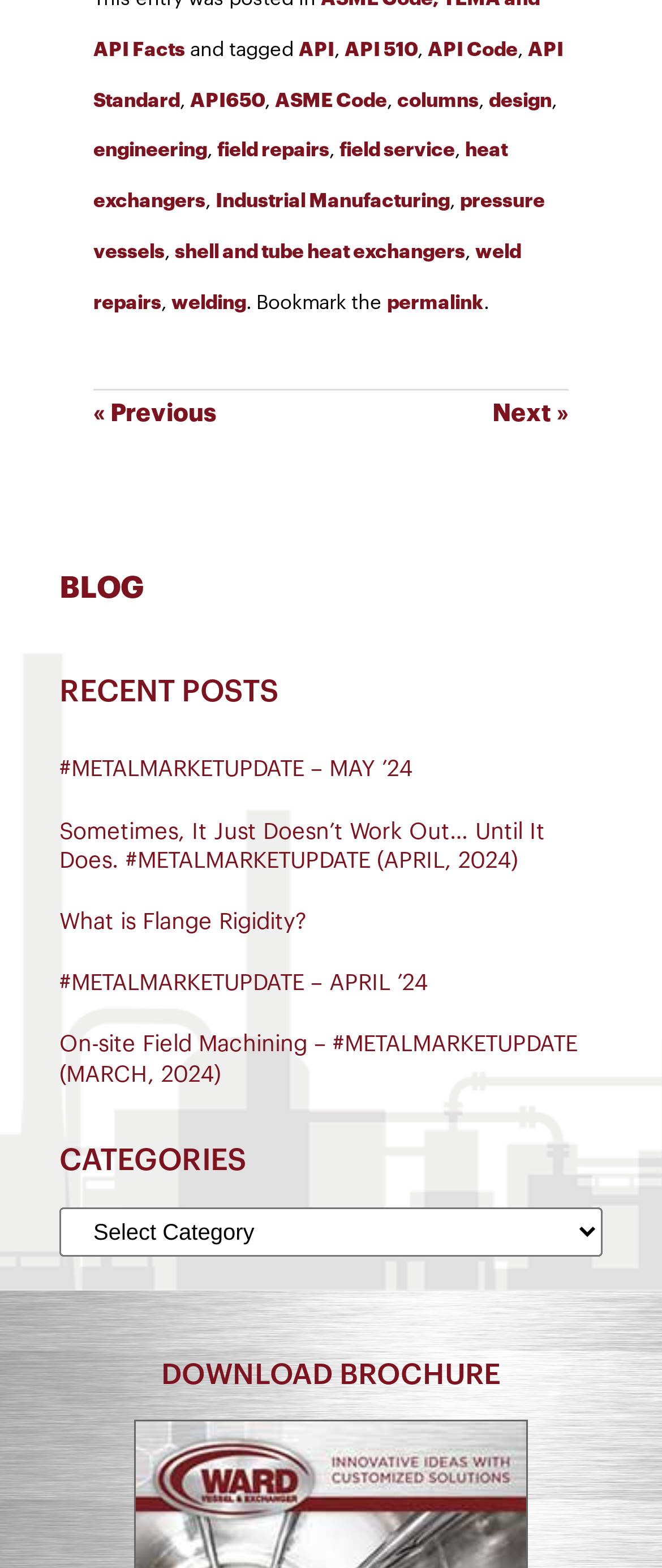What is the category of the blog posts?
Refer to the image and provide a thorough answer to the question.

The webpage has a section titled 'CATEGORIES' which suggests that the blog posts are categorized. Upon examining the links on the webpage, it appears that the categories are related to various engineering topics such as API, ASME Code, columns, design, engineering, field repairs, heat exchangers, industrial manufacturing, pressure vessels, shell and tube heat exchangers, weld repairs, and welding.